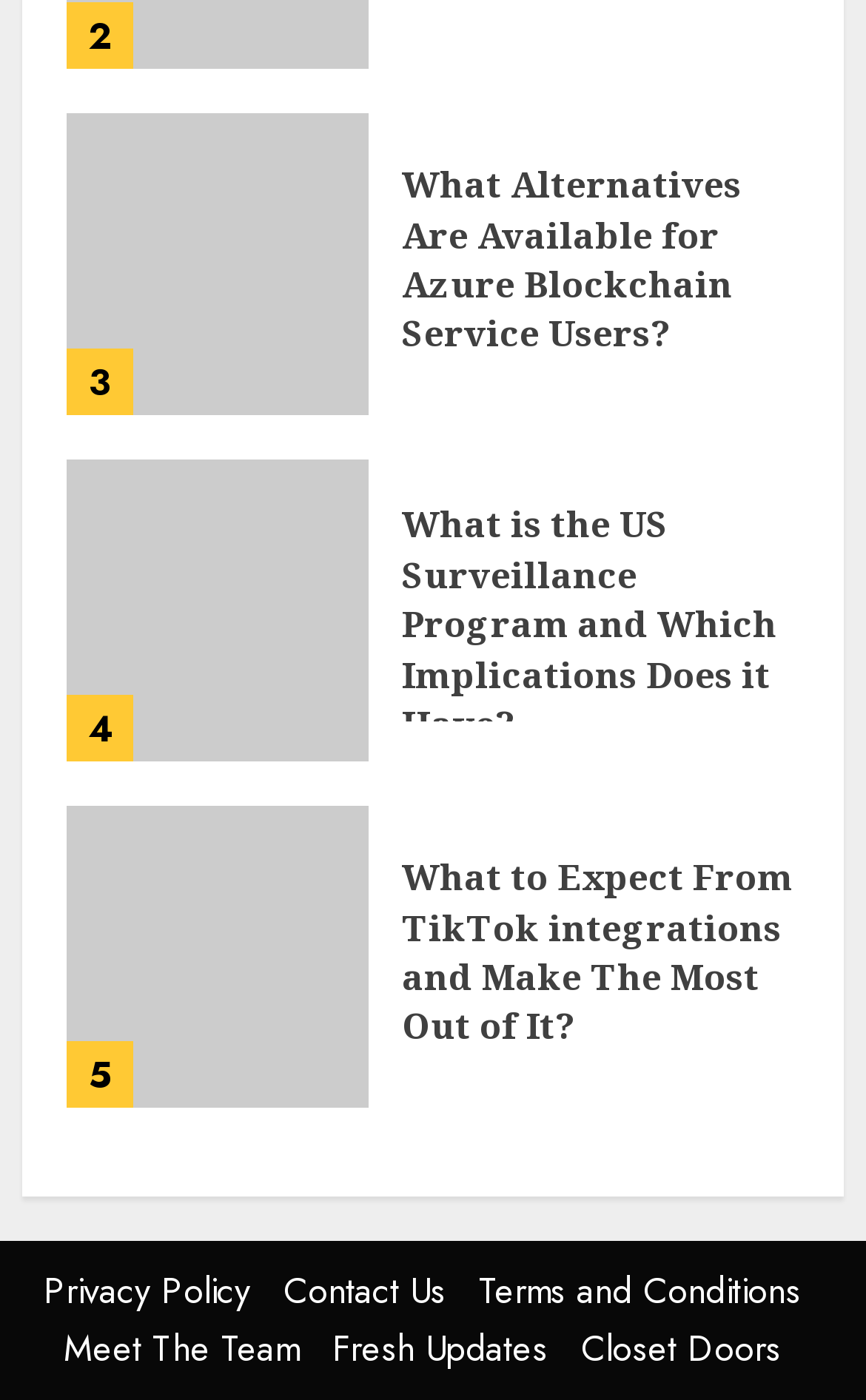Determine the bounding box for the described HTML element: "Privacy Policy". Ensure the coordinates are four float numbers between 0 and 1 in the format [left, top, right, bottom].

[0.05, 0.905, 0.288, 0.941]